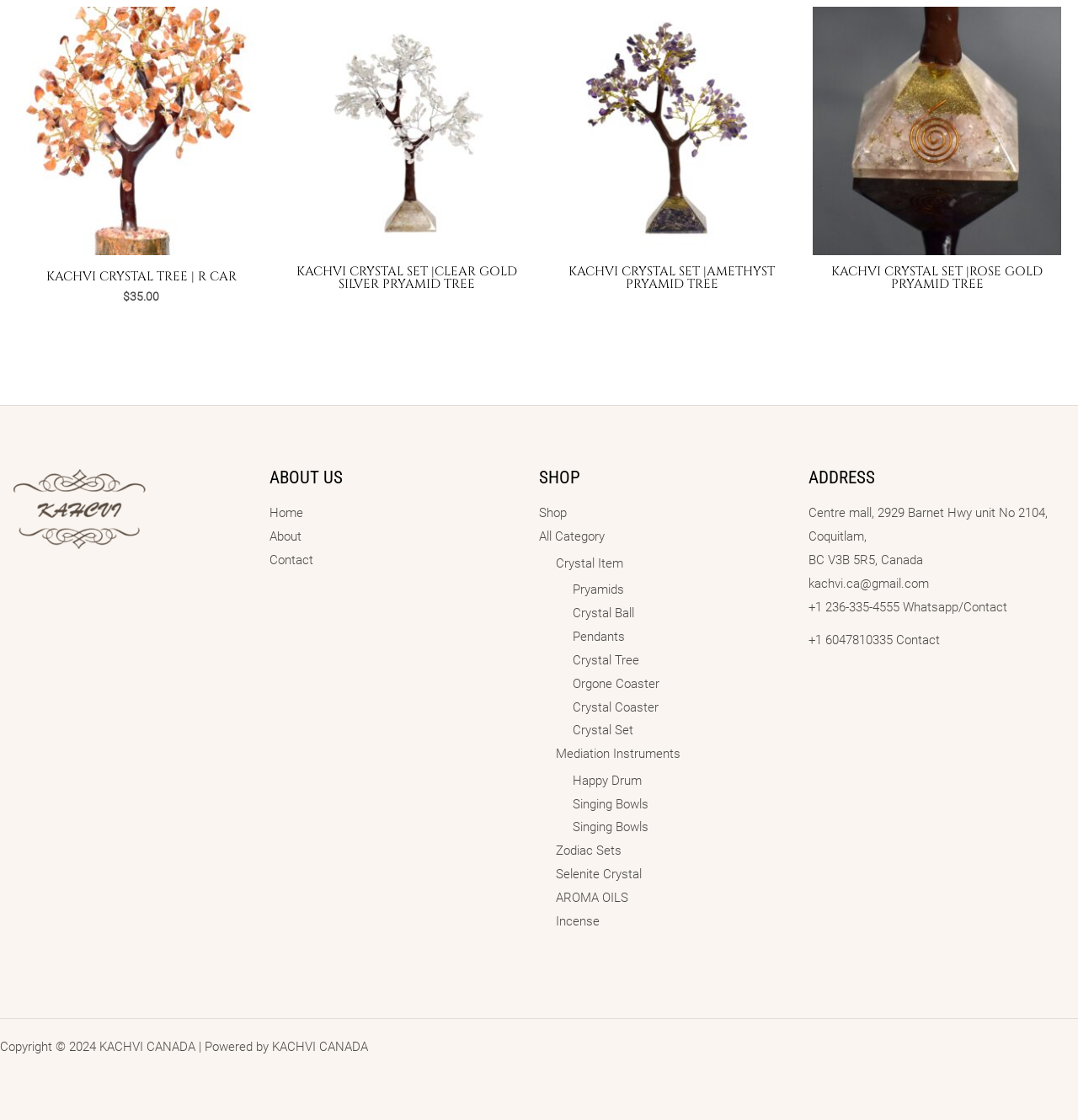What is the phone number for contacting KACHVI CANADA?
Answer the question with a detailed explanation, including all necessary information.

The phone number for contacting KACHVI CANADA can be found in the Footer Widget 4 section, which is located at the bottom of the webpage. The phone number is provided as a StaticText element with the text '+1 236-335-4555 Whatsapp/Contact'.